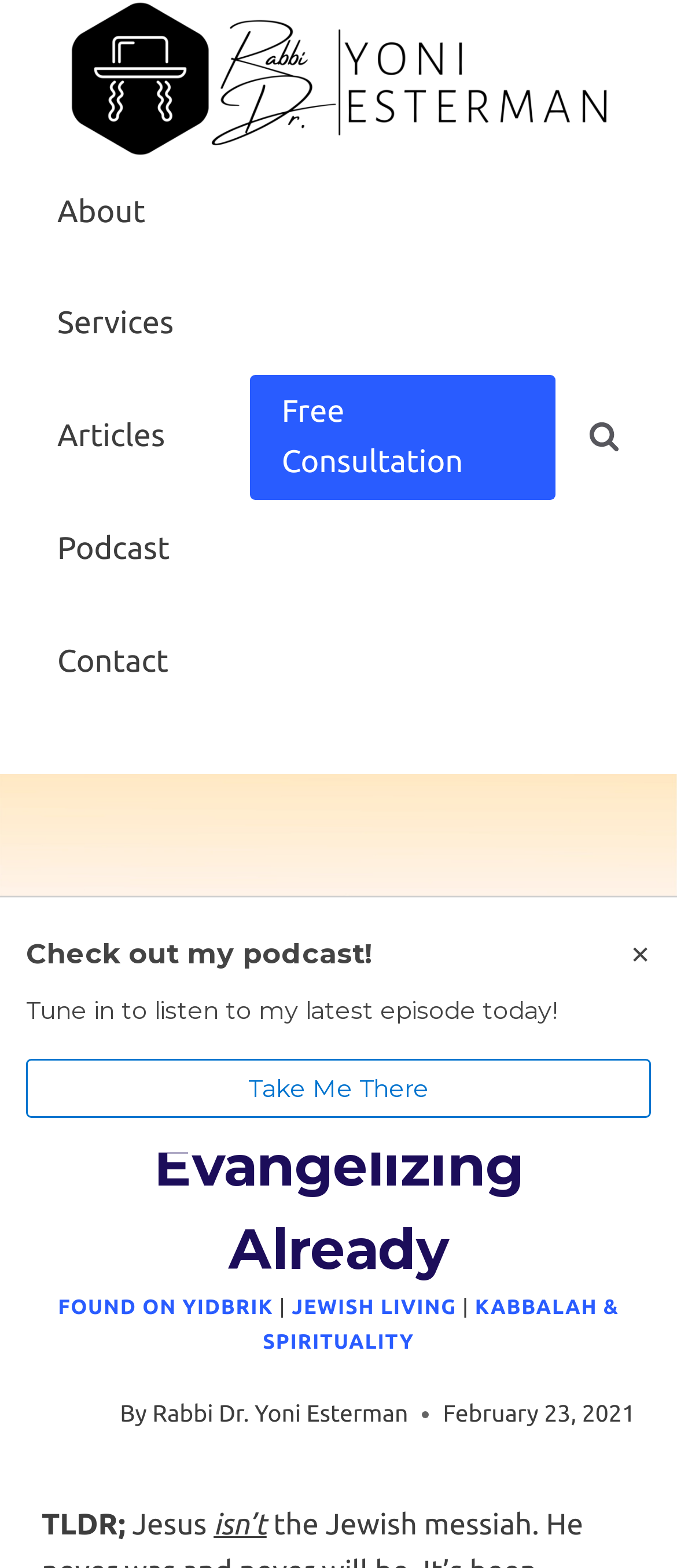What is the date of the article?
Based on the screenshot, provide your answer in one word or phrase.

February 23, 2021